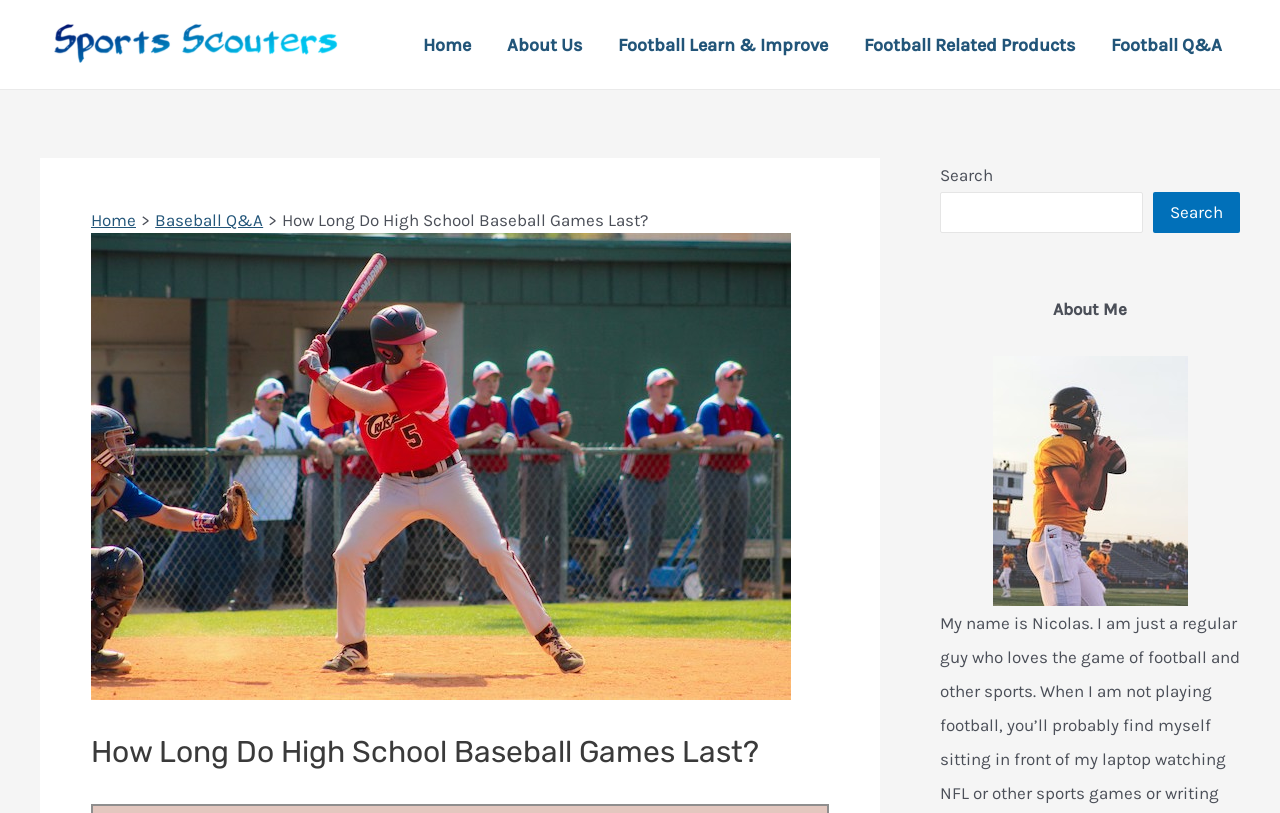Detail the various sections and features of the webpage.

The webpage is about high school baseball games, specifically discussing their duration. At the top left corner, there is a logo of "Sports Scouters" with a link to the website's homepage. Next to the logo, there is a navigation menu with links to various sections of the website, including "Home", "About Us", "Football Learn & Improve", "Football Related Products", and "Football Q&A".

Below the navigation menu, there is a breadcrumbs section with links to "Home" and "Baseball Q&A", followed by a static text displaying the title "How Long Do High School Baseball Games Last?". 

On the left side of the page, there is a large header section with an image and a heading, both displaying the same title "How Long Do High School Baseball Games Last?". 

On the right side of the page, there is a complementary section with a search bar, consisting of a static text "Search", a search box, and a search button. Below the search bar, there is a static text "About Me". 

Further down on the right side, there is a figure, likely an image related to high school baseball games.